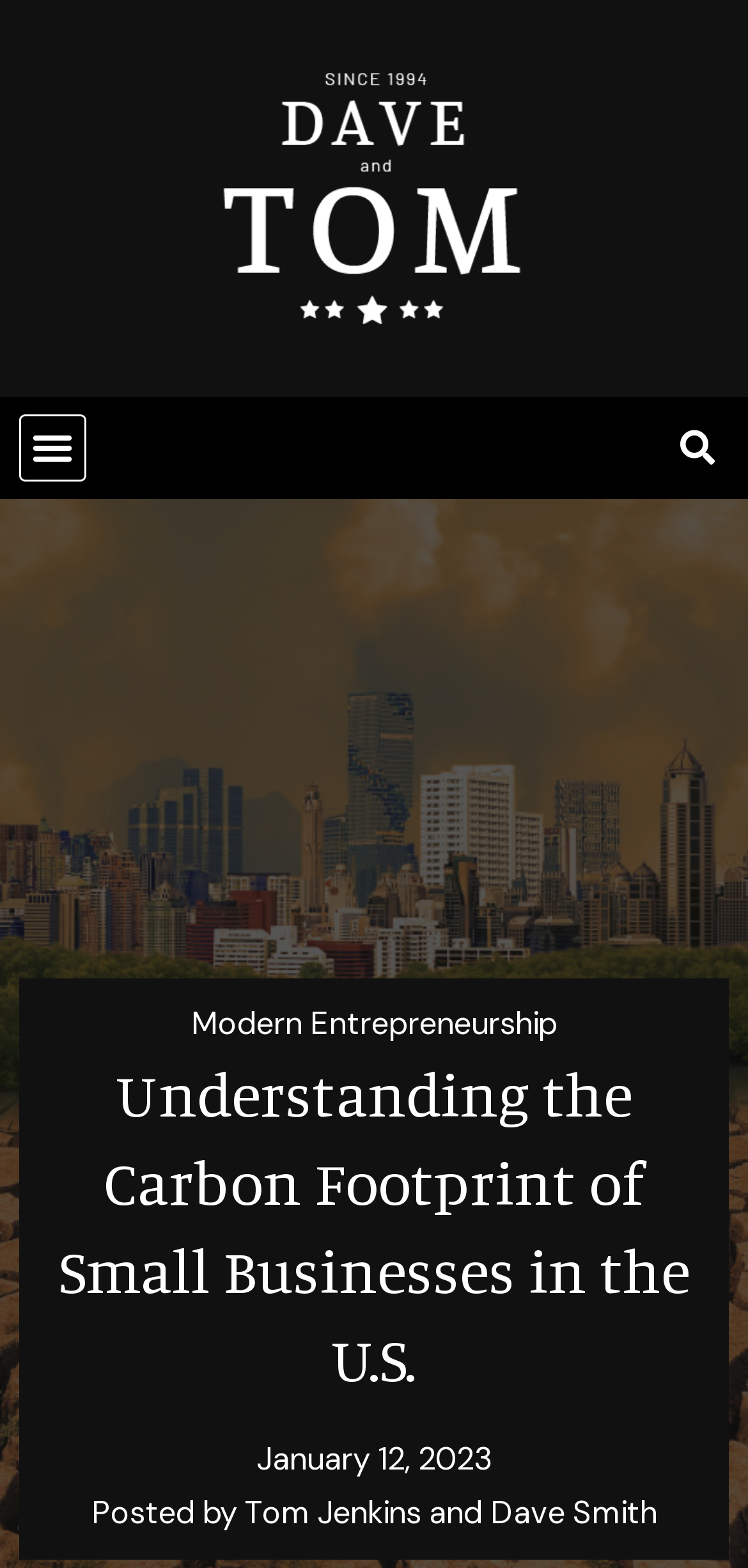Who are the authors of the article?
Using the visual information, reply with a single word or short phrase.

Tom Jenkins and Dave Smith